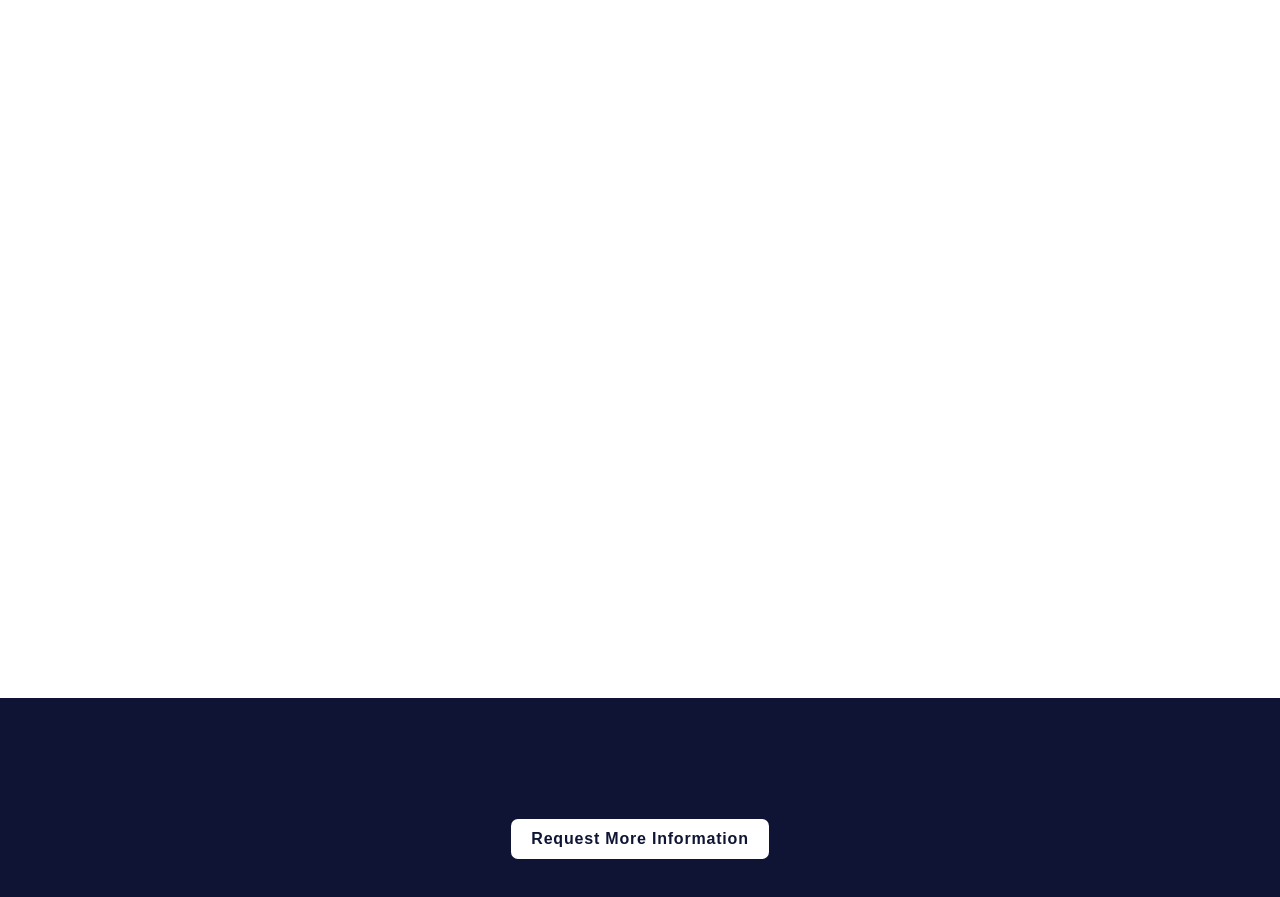What is the company proud to support?
Answer the question with as much detail as possible.

The company is proud to support local communities, as mentioned in the StaticText element with the text 'We are proud to support our local communities through our incredible internal community of inspiring agents.'